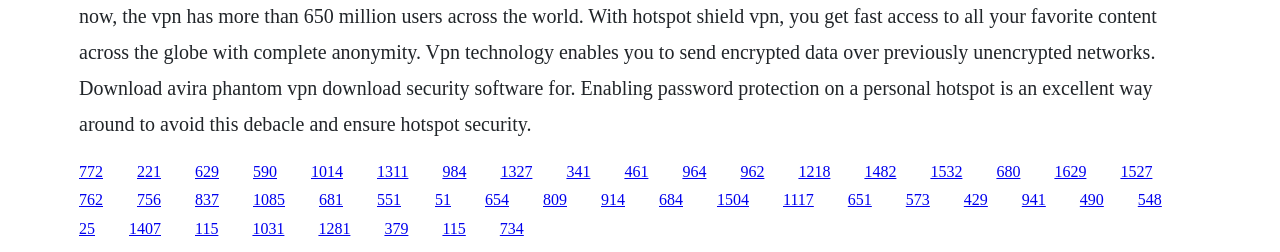Answer the following in one word or a short phrase: 
What is the purpose of the links on this webpage?

Navigation